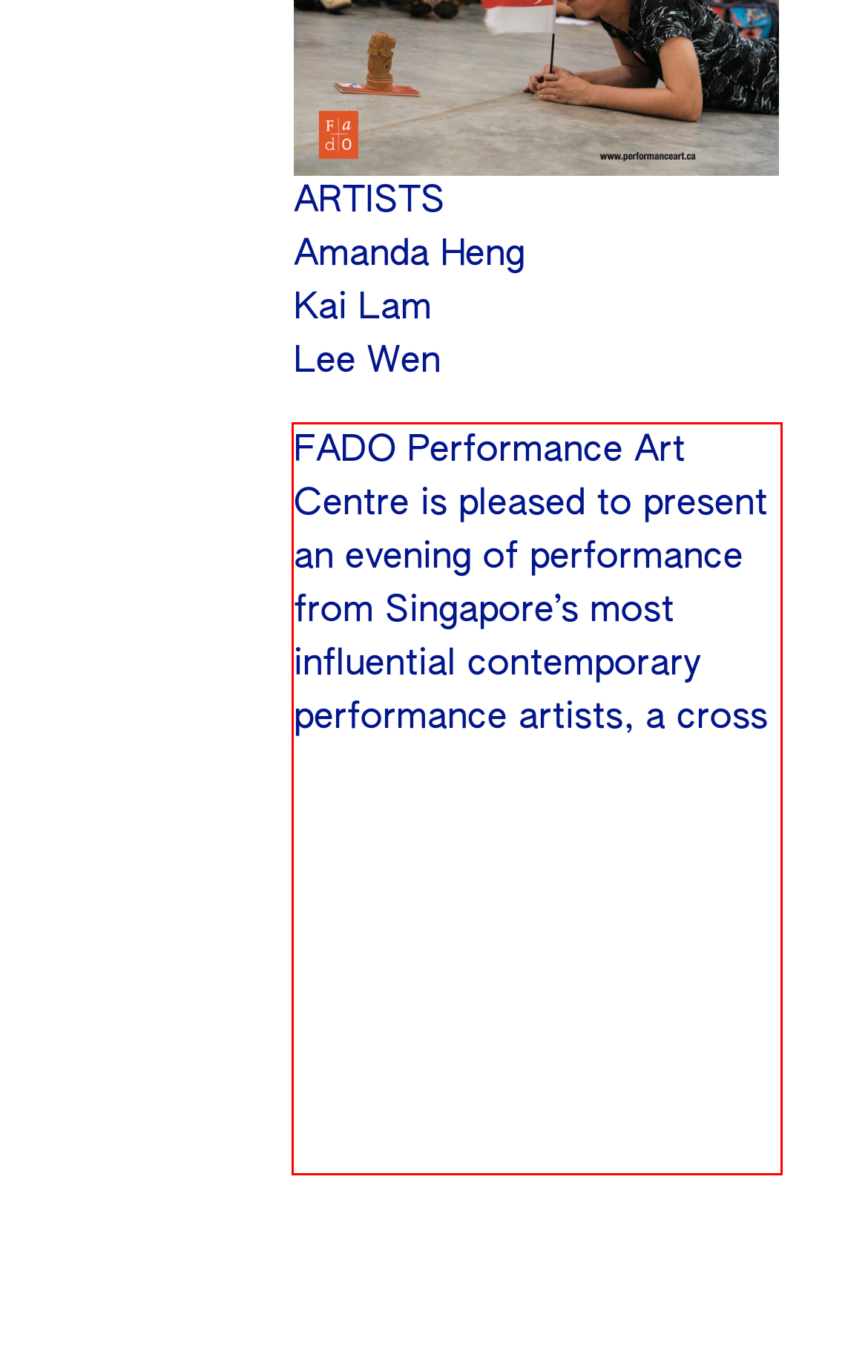From the given screenshot of a webpage, identify the red bounding box and extract the text content within it.

FADO Performance Art Centre is pleased to present an evening of performance from Singapore’s most influential contemporary performance artists, a cross section of generations and approaches. From participatory to material based – the work these three artists traverses a range of approaches, often incorporating social and political commentary.